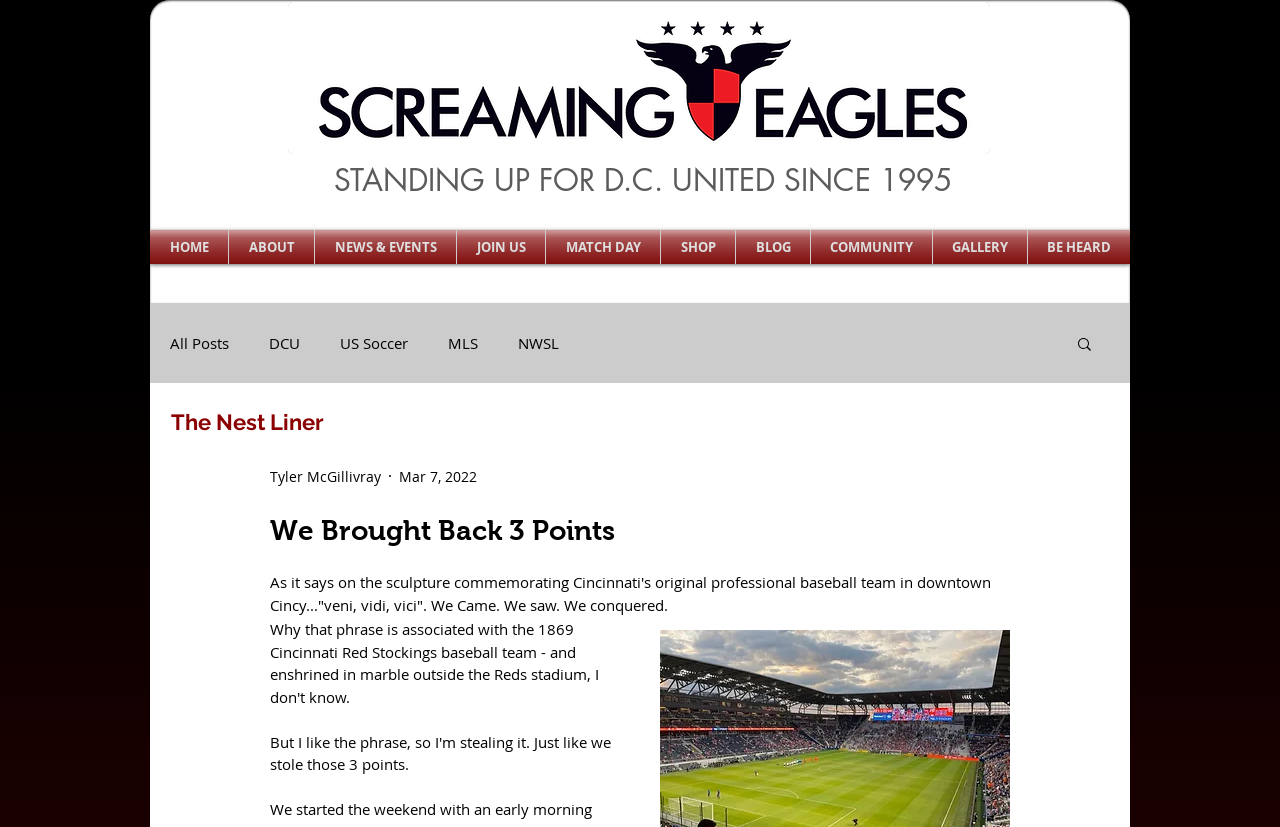Find the bounding box coordinates for the area that should be clicked to accomplish the instruction: "search for something".

[0.84, 0.405, 0.855, 0.43]